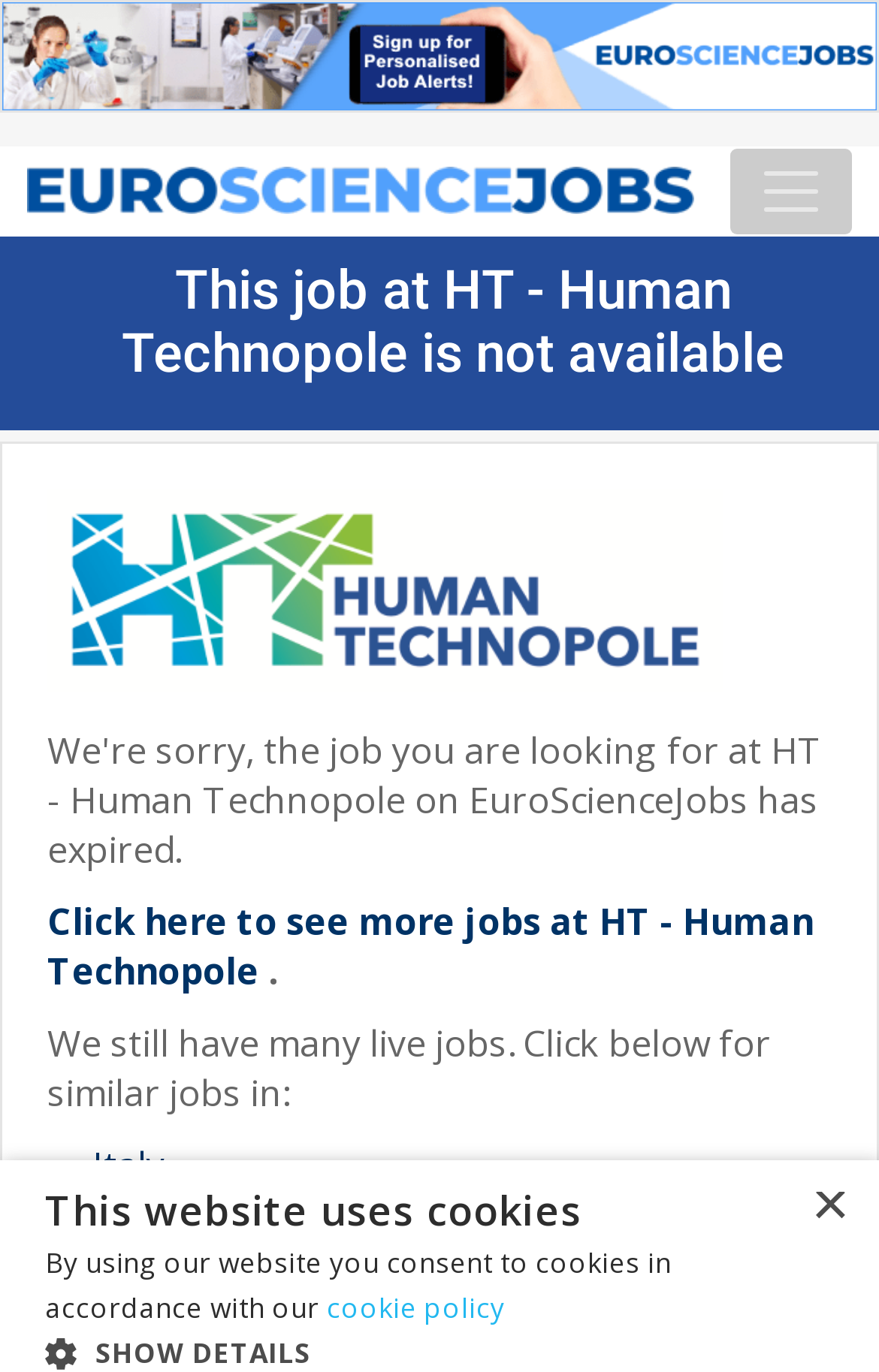Please respond to the question using a single word or phrase:
What is the status of the job?

Not available